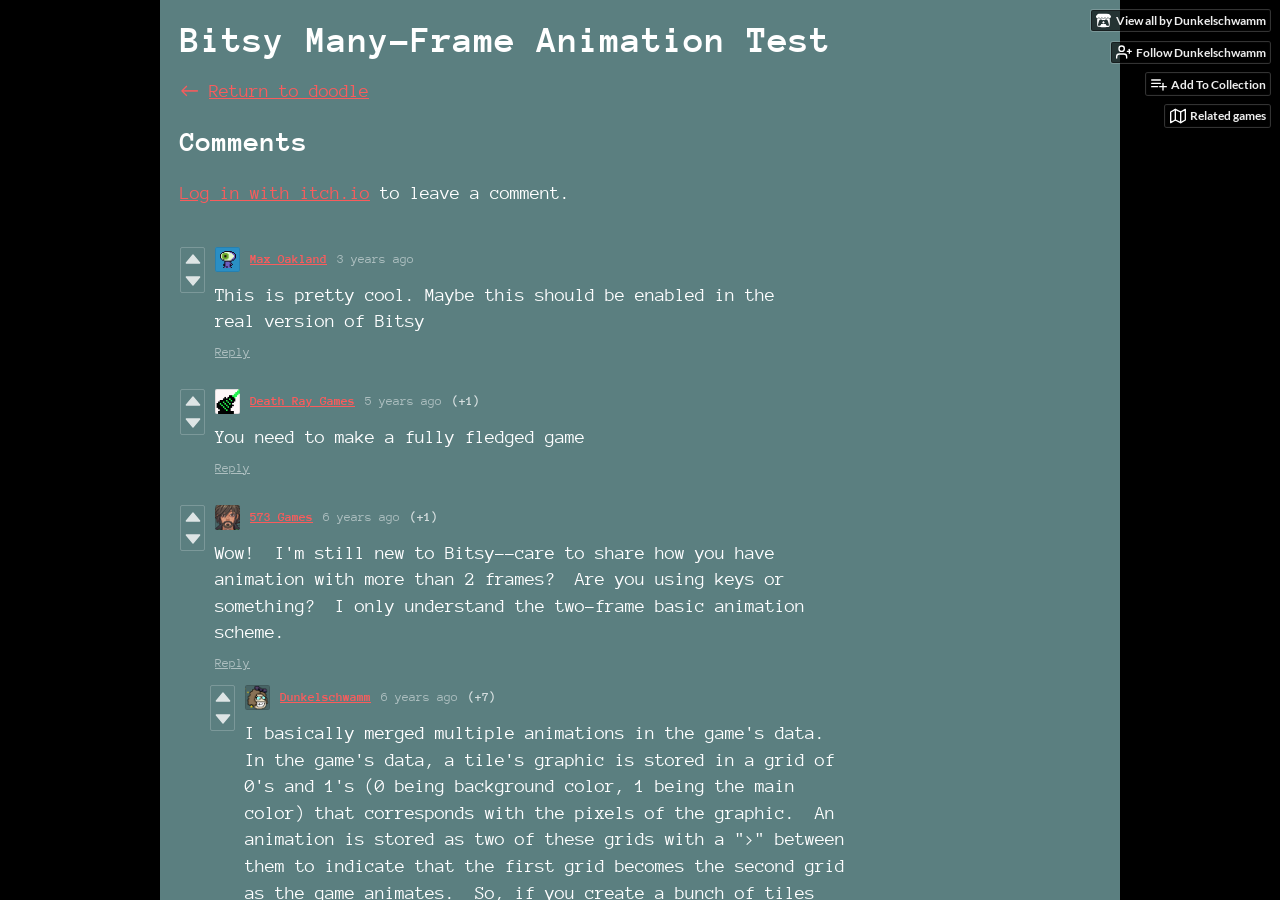Find the bounding box coordinates for the area that must be clicked to perform this action: "View all games by Dunkelschwamm".

[0.852, 0.011, 0.992, 0.035]